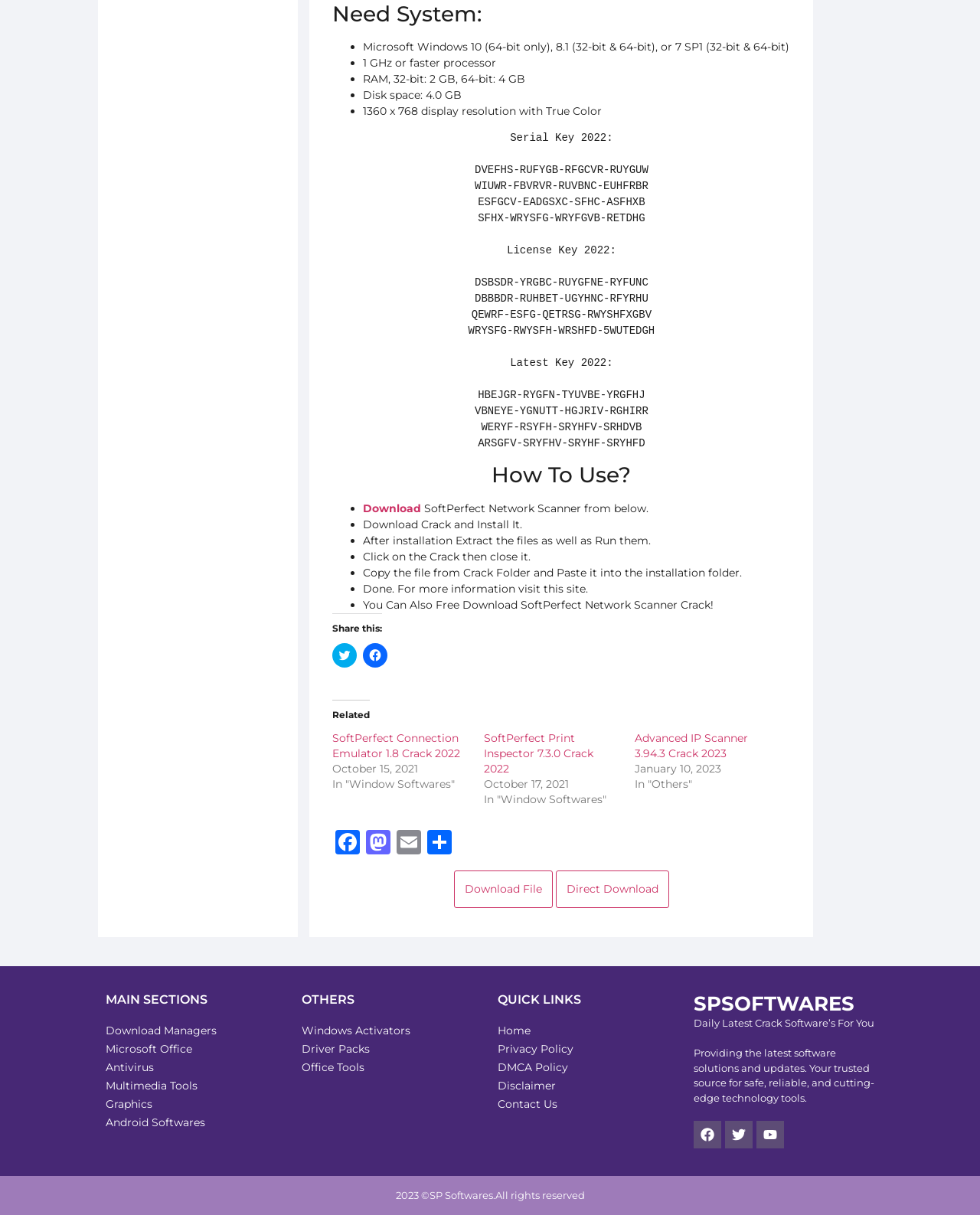What is the resolution required for the software?
Based on the visual details in the image, please answer the question thoroughly.

In the system requirements section, I found a specification for the display resolution, which is 1360 x 768 with True Color.